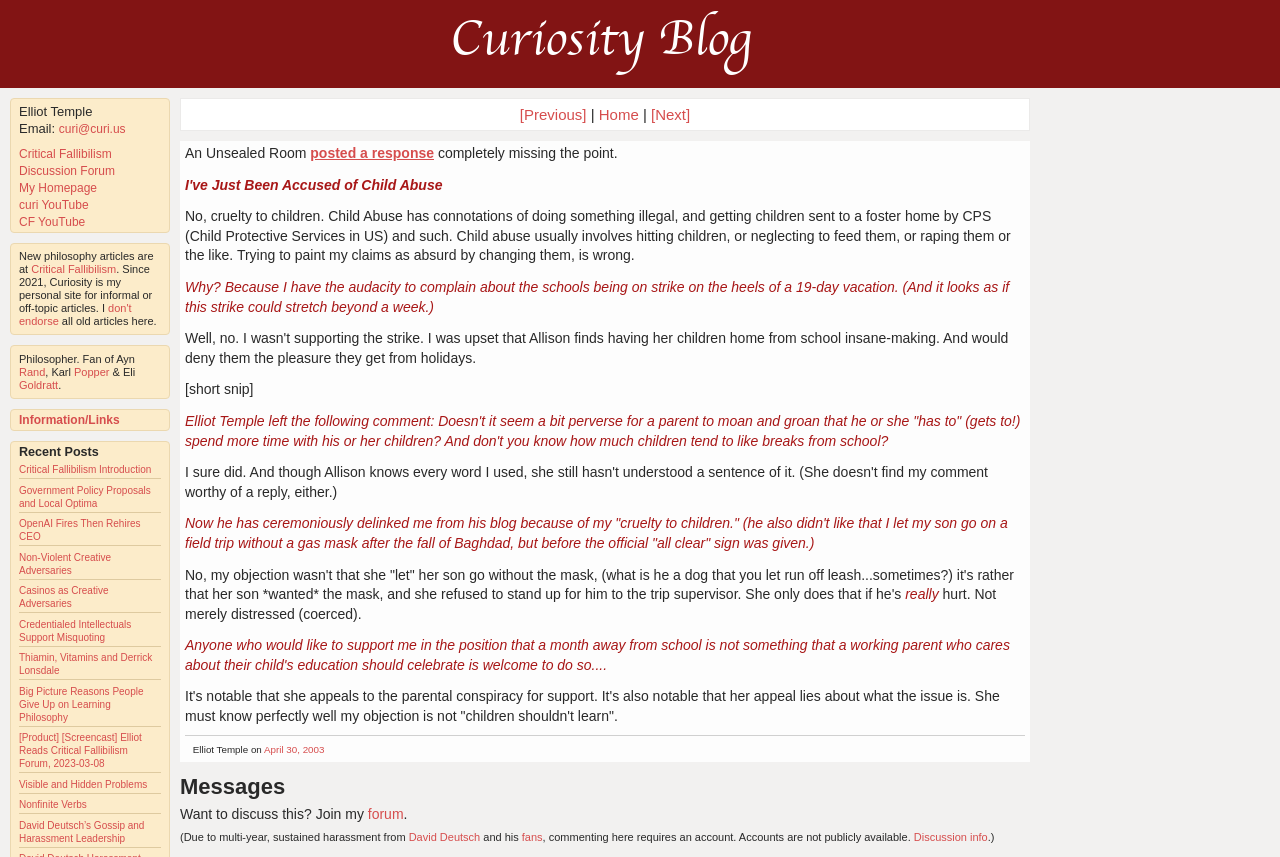Determine the bounding box coordinates of the section I need to click to execute the following instruction: "go to Curiosity Blog". Provide the coordinates as four float numbers between 0 and 1, i.e., [left, top, right, bottom].

[0.0, 0.0, 1.0, 0.103]